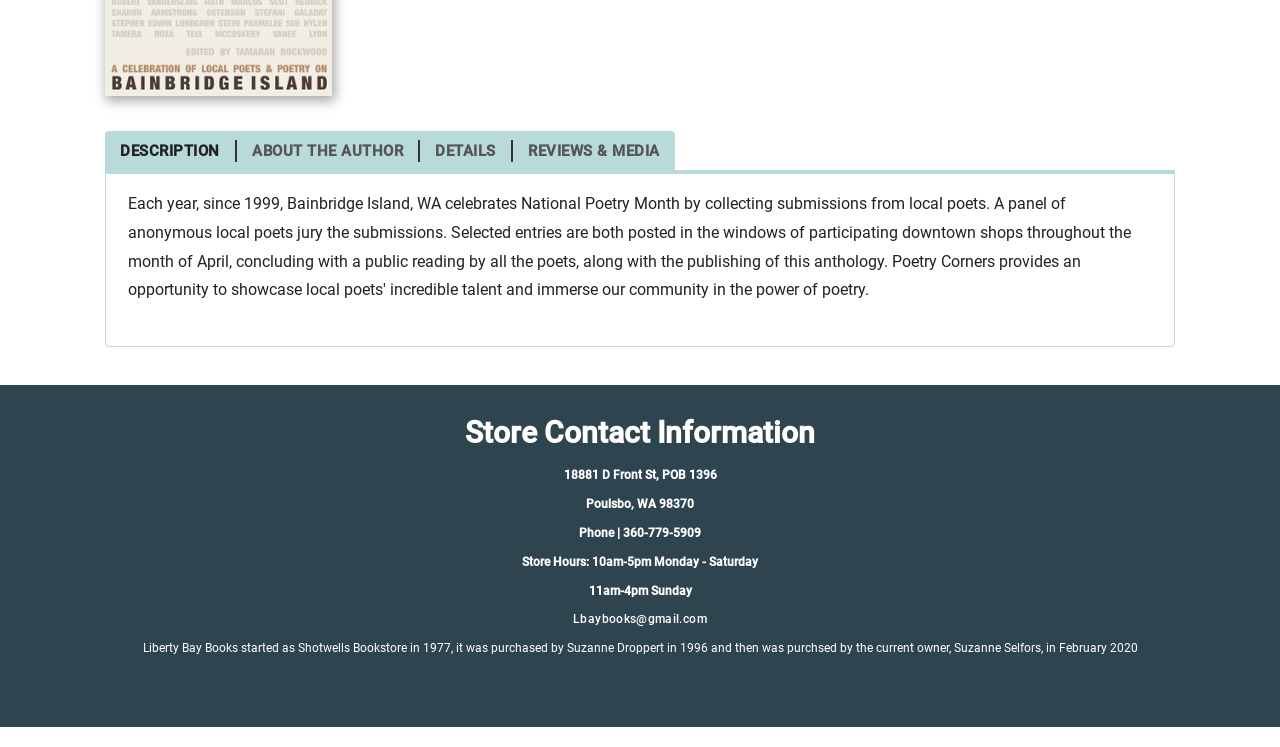Identify the bounding box for the UI element specified in this description: "Lbaybooks@gmail.com". The coordinates must be four float numbers between 0 and 1, formatted as [left, top, right, bottom].

[0.448, 0.82, 0.552, 0.839]